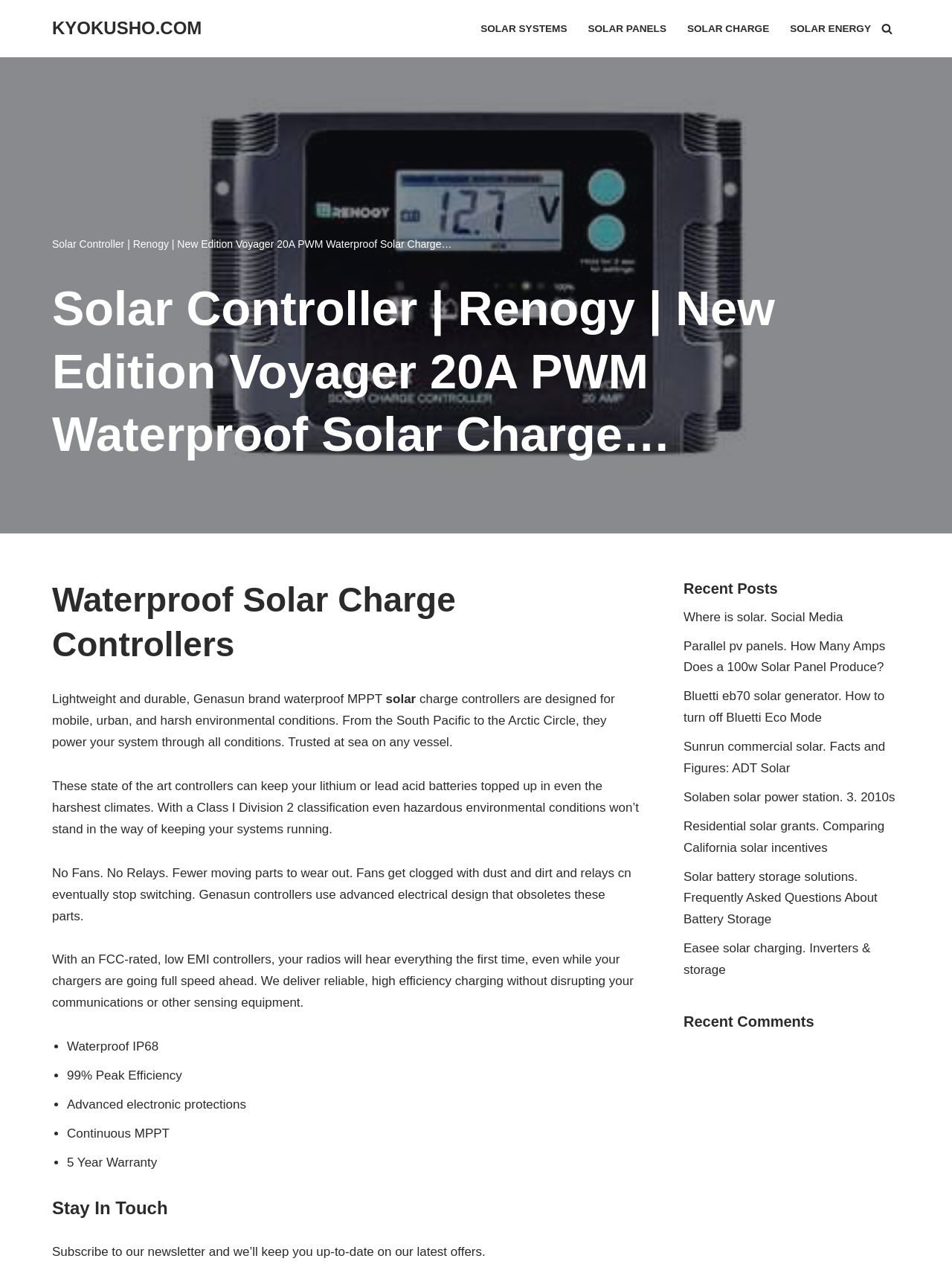Identify the primary heading of the webpage and provide its text.

Solar Controller | Renogy | New Edition Voyager 20A PWM Waterproof Solar Charge…